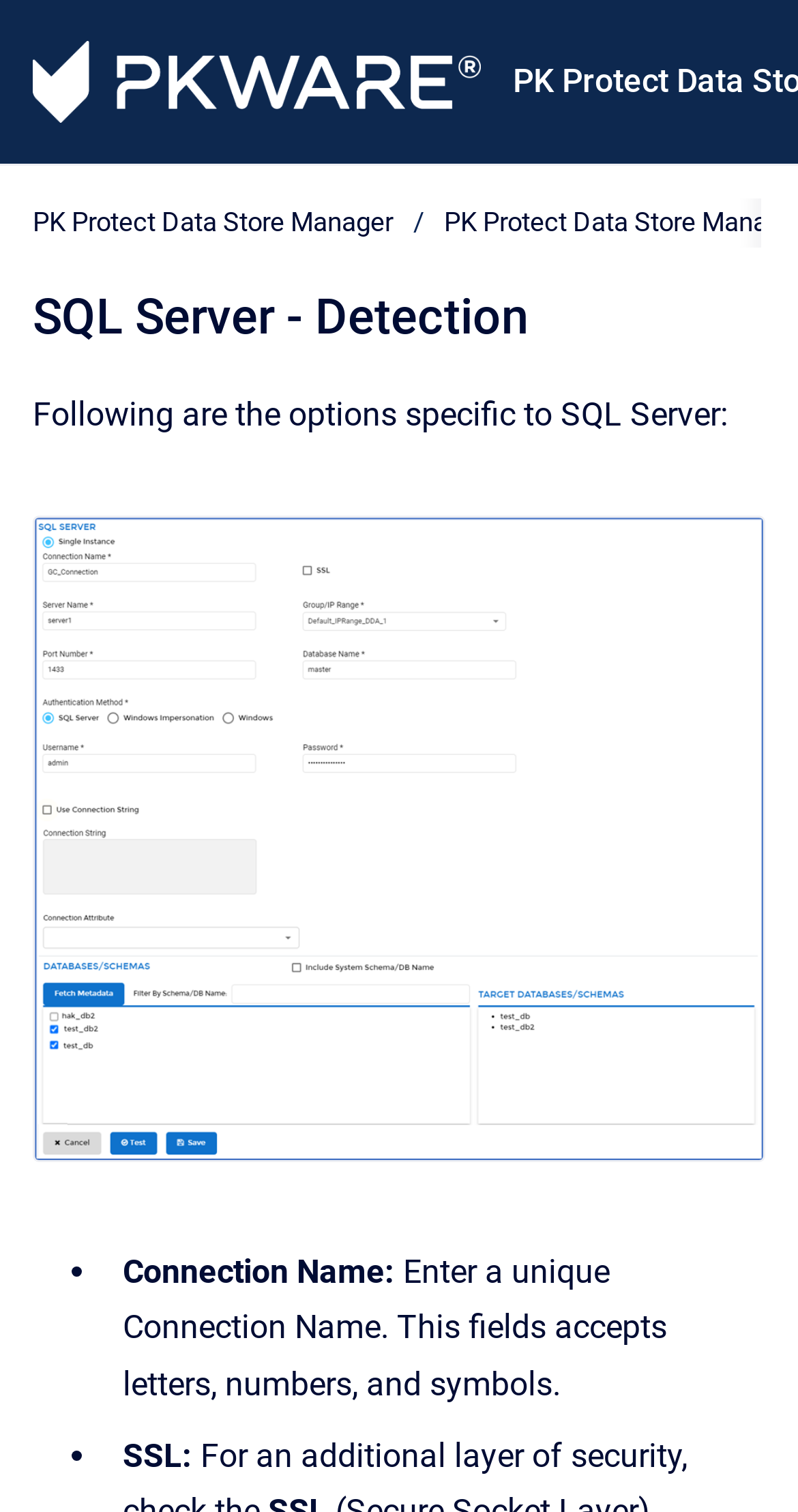What is the purpose of the 'Connection Name' field?
Based on the screenshot, provide your answer in one word or phrase.

Enter a unique name